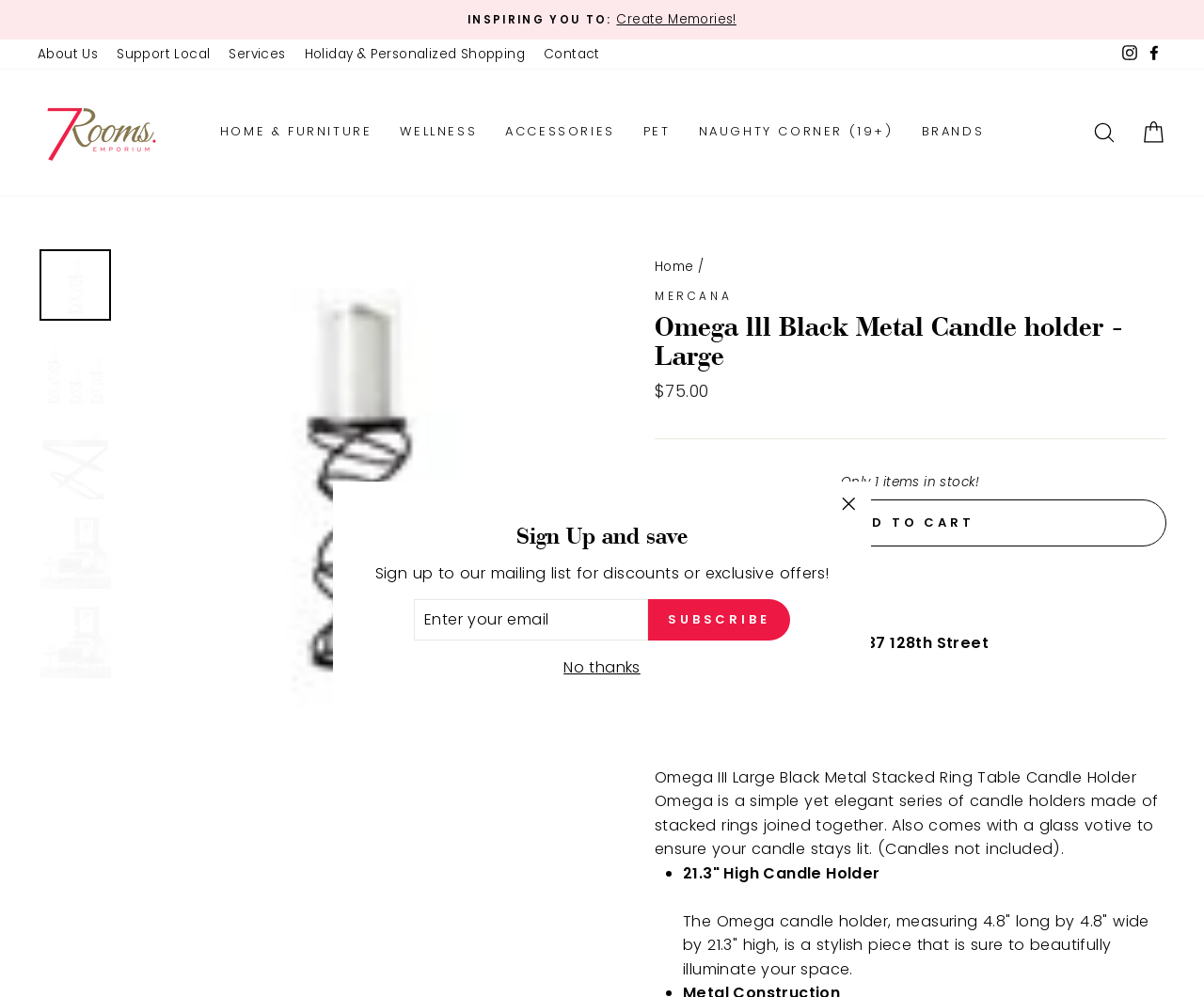Please locate the clickable area by providing the bounding box coordinates to follow this instruction: "Search for products".

[0.897, 0.112, 0.938, 0.153]